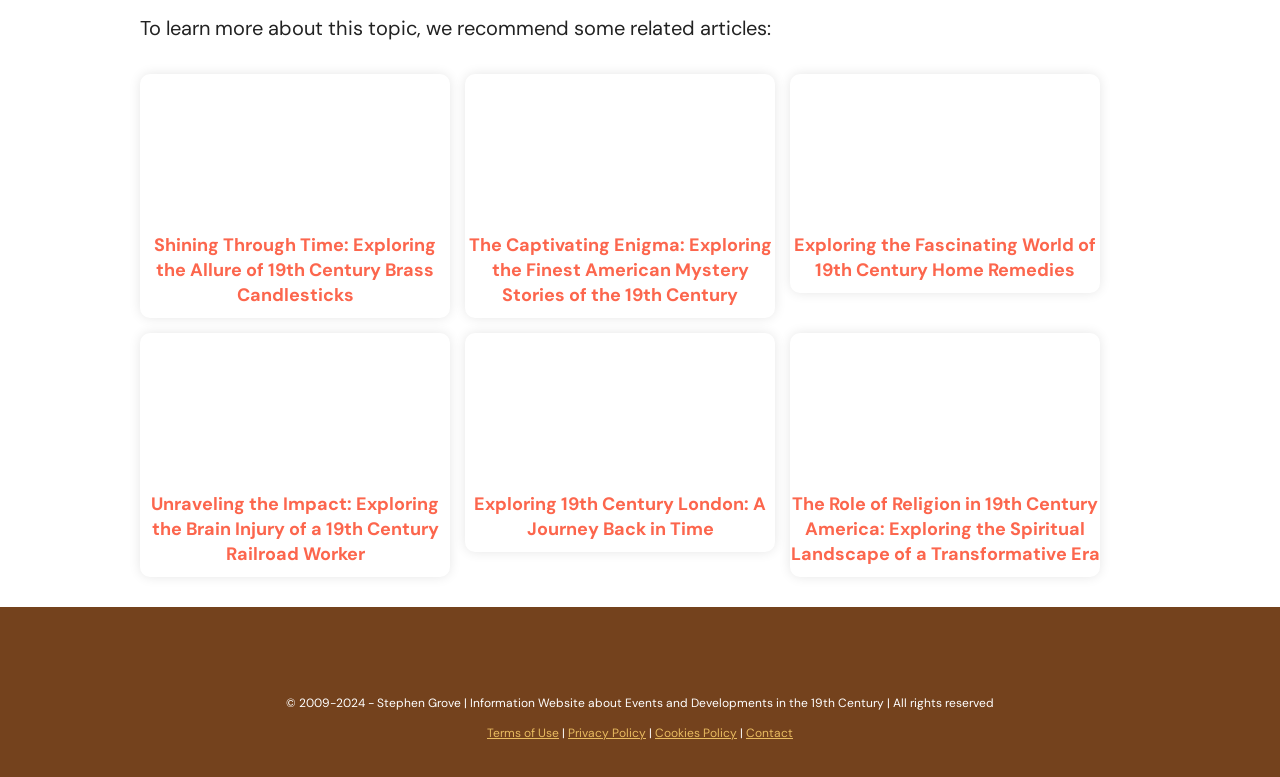Please locate the clickable area by providing the bounding box coordinates to follow this instruction: "read article about 19th century brass candlesticks".

[0.109, 0.263, 0.352, 0.397]